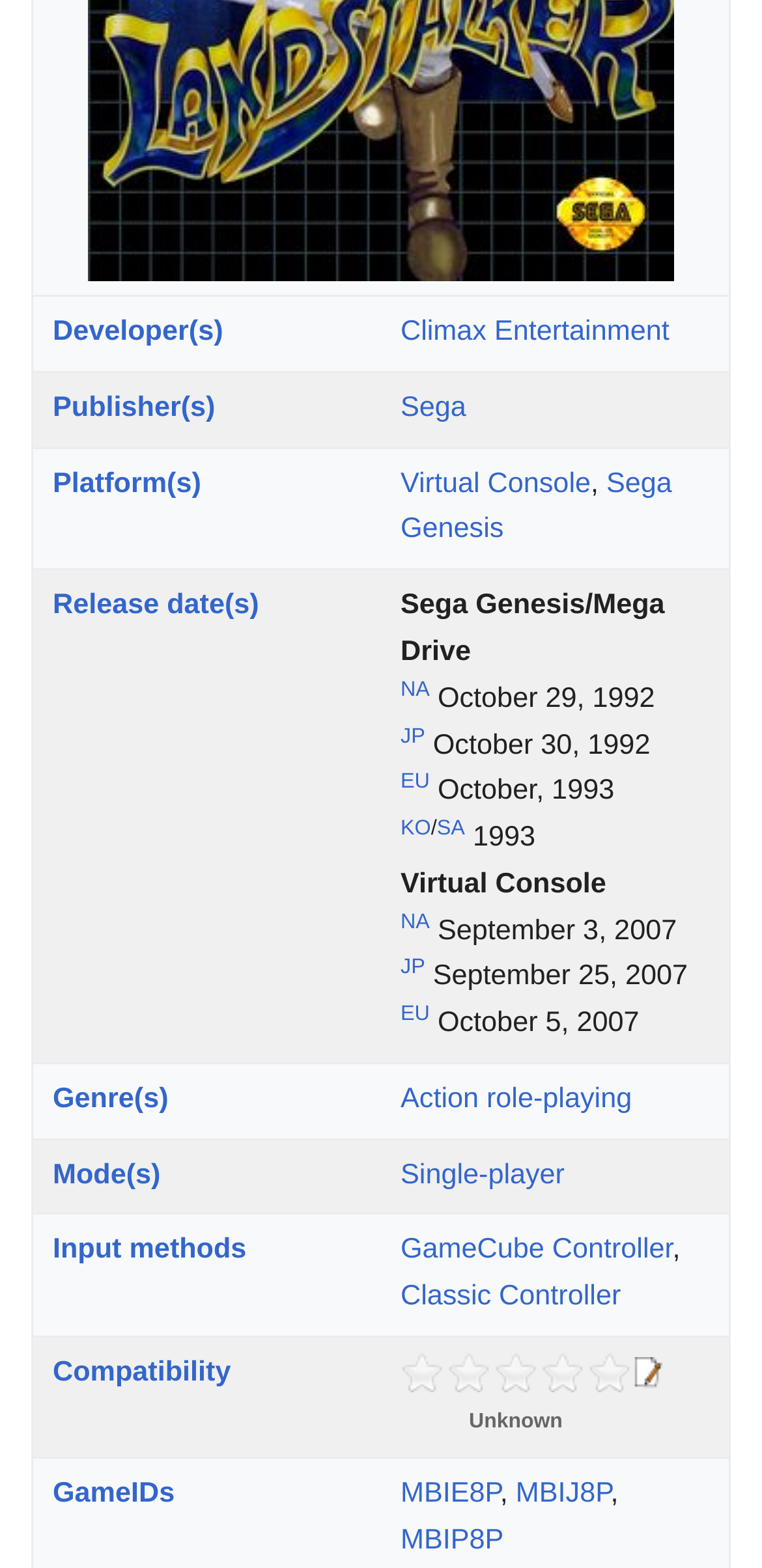For the element described, predict the bounding box coordinates as (top-left x, top-left y, bottom-right x, bottom-right y). All values should be between 0 and 1. Element description: title="Category:0 stars (Rating)"

[0.526, 0.865, 0.828, 0.885]